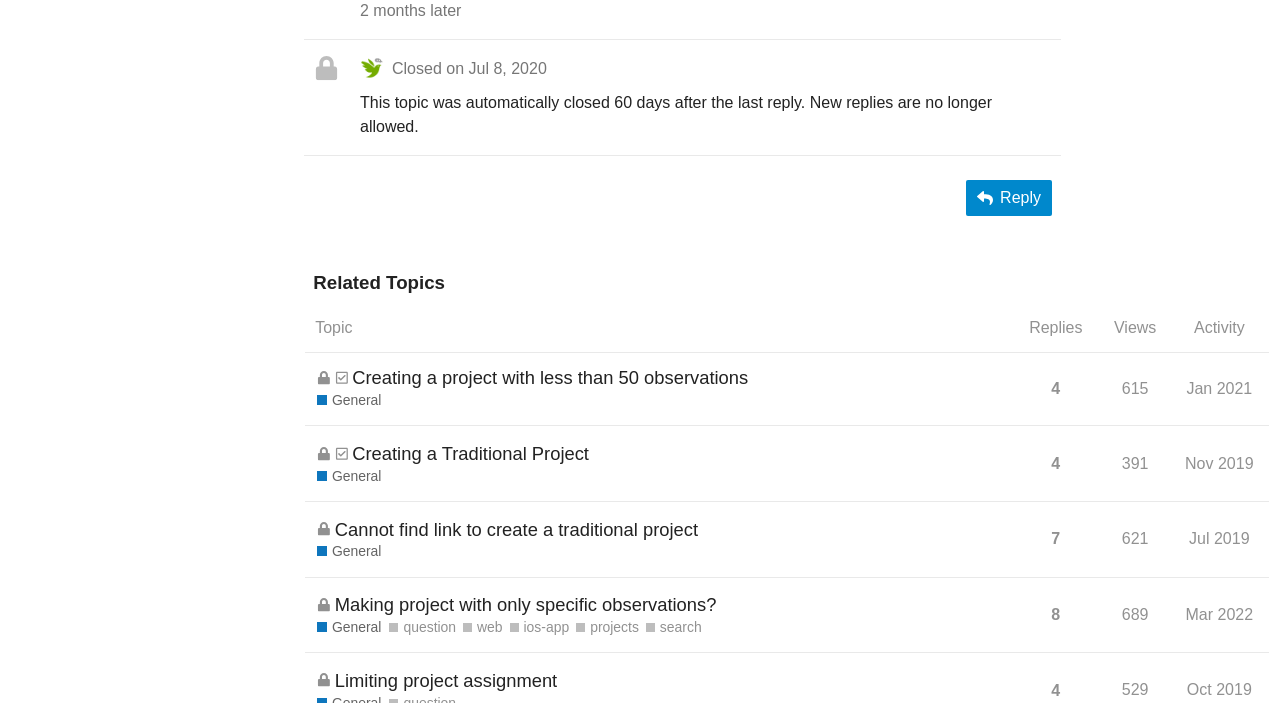What is the purpose of the 'General' topic?
Provide a detailed answer to the question, using the image to inform your response.

The 'General' topic is a place to discuss general iNaturalist-related topics that are not specific Feature Requests or Bug Reports, as indicated by the generic text 'This is a place to discuss general iNaturalist-related topics that are not specific Feature Requests or Bug Reports. The iNat Forum is also not a place to seek help with identification, promote projects, or to post unconstructive complaints/grievances. Posts should aim to start a productive conversation or resolve problems.'